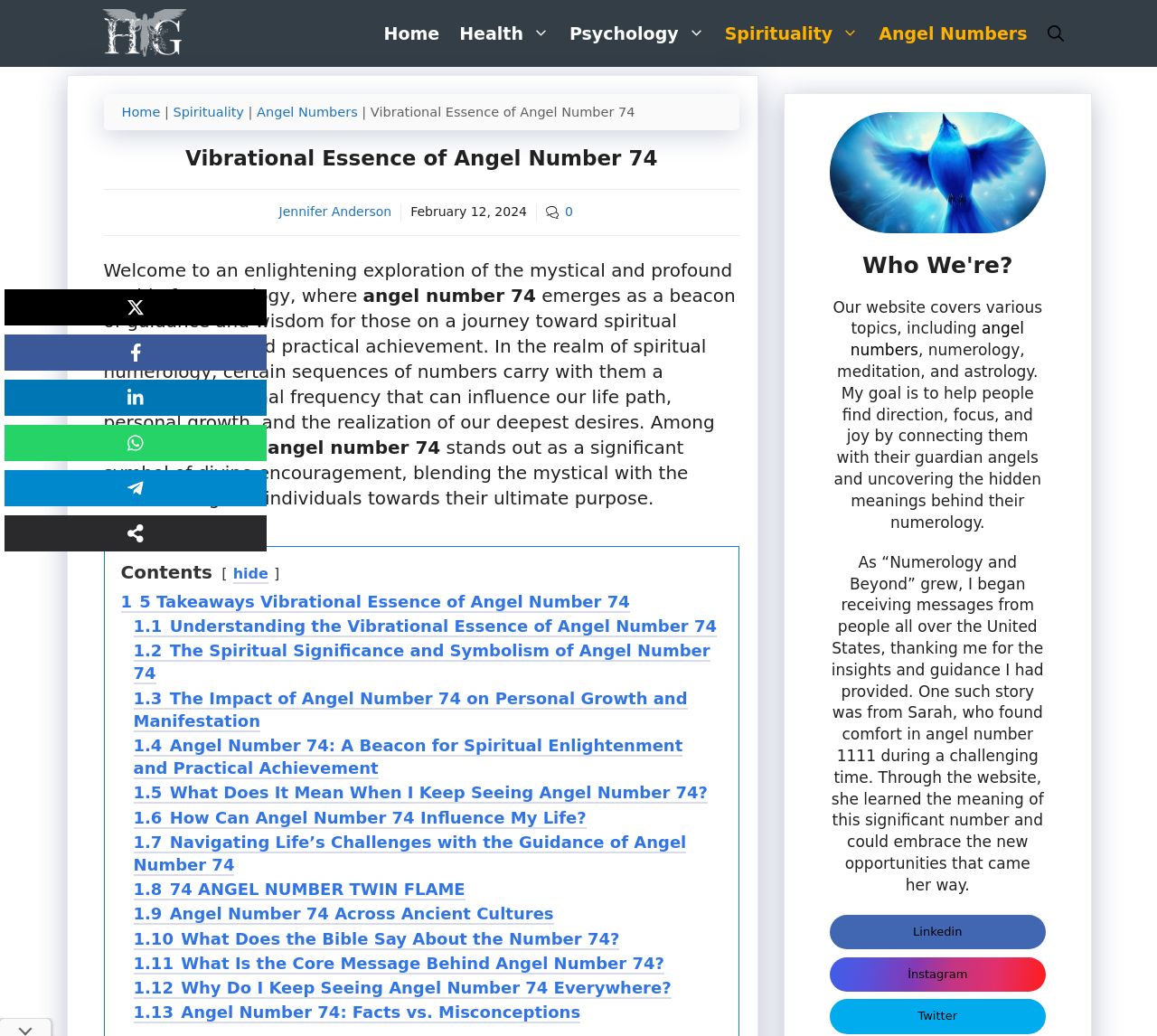What is the topic of the current article?
Please provide a single word or phrase based on the screenshot.

Angel Number 74